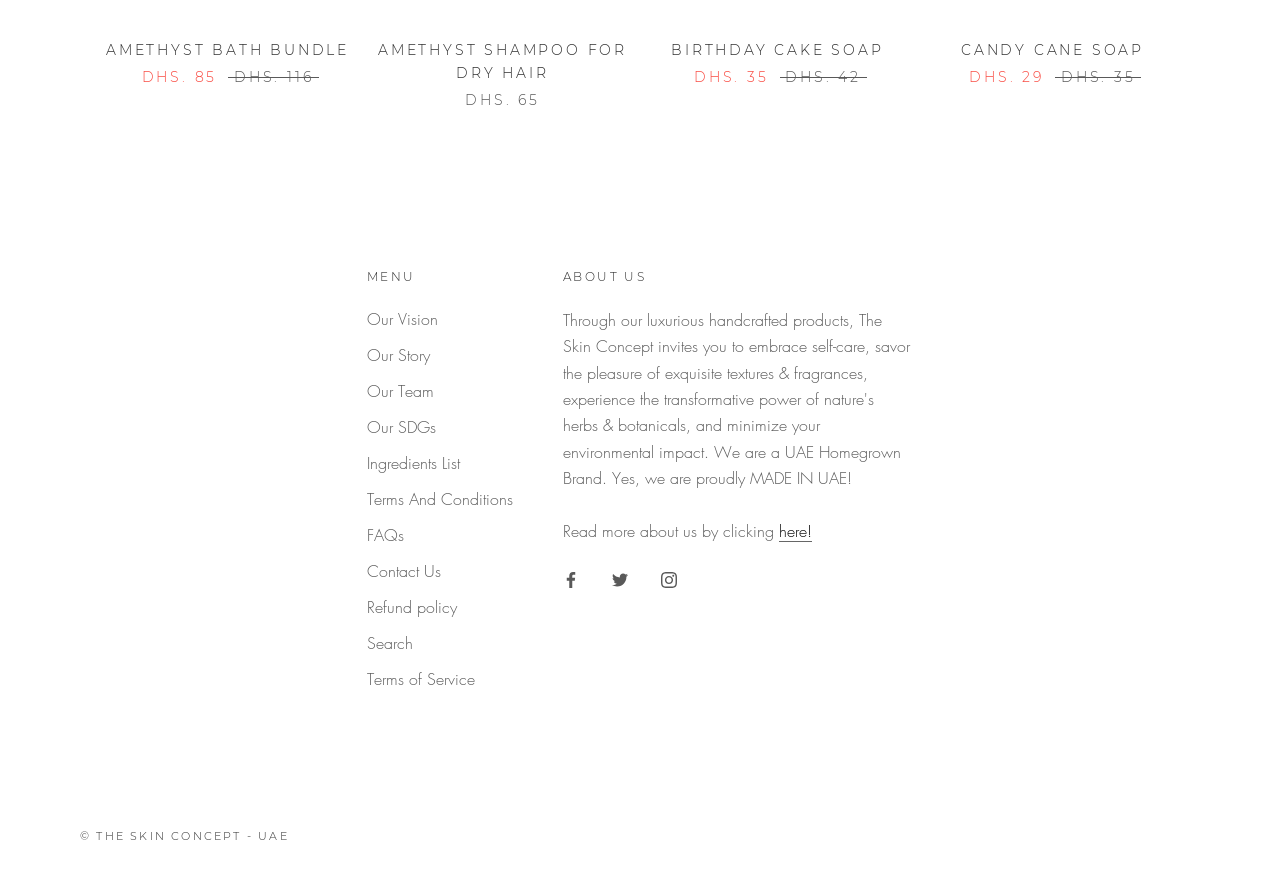How many social media links are available? Using the information from the screenshot, answer with a single word or phrase.

3